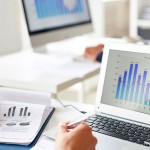Describe all the elements in the image extensively.

The image depicts a modern workspace focused on data analysis and marketing strategies. In the foreground, a person is seen holding a pen while interacting with an open laptop displaying colorful bar charts and graphs, suggesting data evaluation or presentation. The background showcases another person working on a desktop computer, reinforcing a collaborative environment. On the table, there is a notebook containing additional graphs, indicating a comprehensive approach to understanding market performance metrics. This setting emphasizes the importance of data-driven decision-making in online marketing and persuasive strategies, highlighting how visual data can enhance the effectiveness of marketing campaigns.